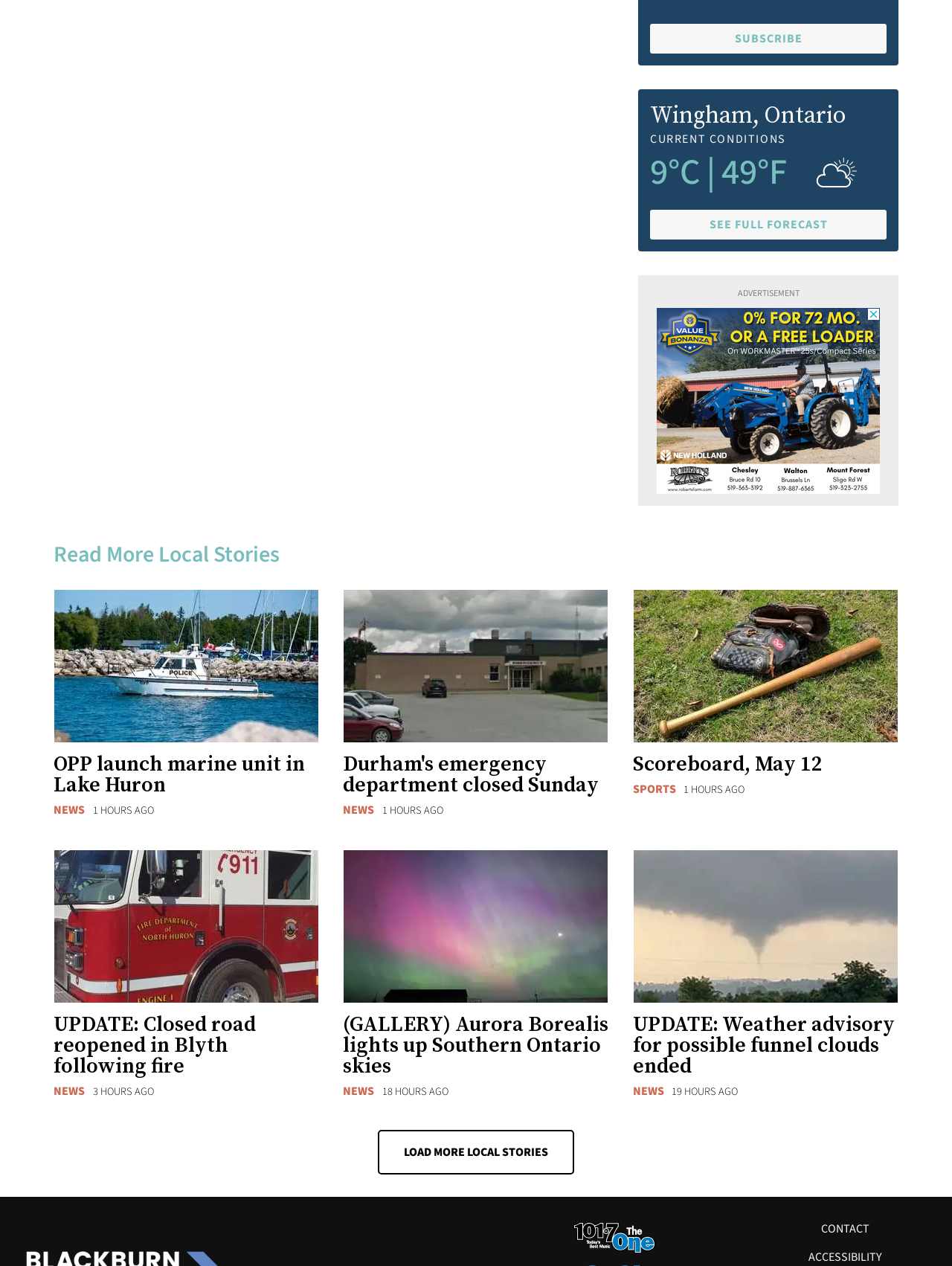Refer to the element description alt="101.7 The One" and identify the corresponding bounding box in the screenshot. Format the coordinates as (top-left x, top-left y, bottom-right x, bottom-right y) with values in the range of 0 to 1.

[0.602, 0.807, 0.688, 0.832]